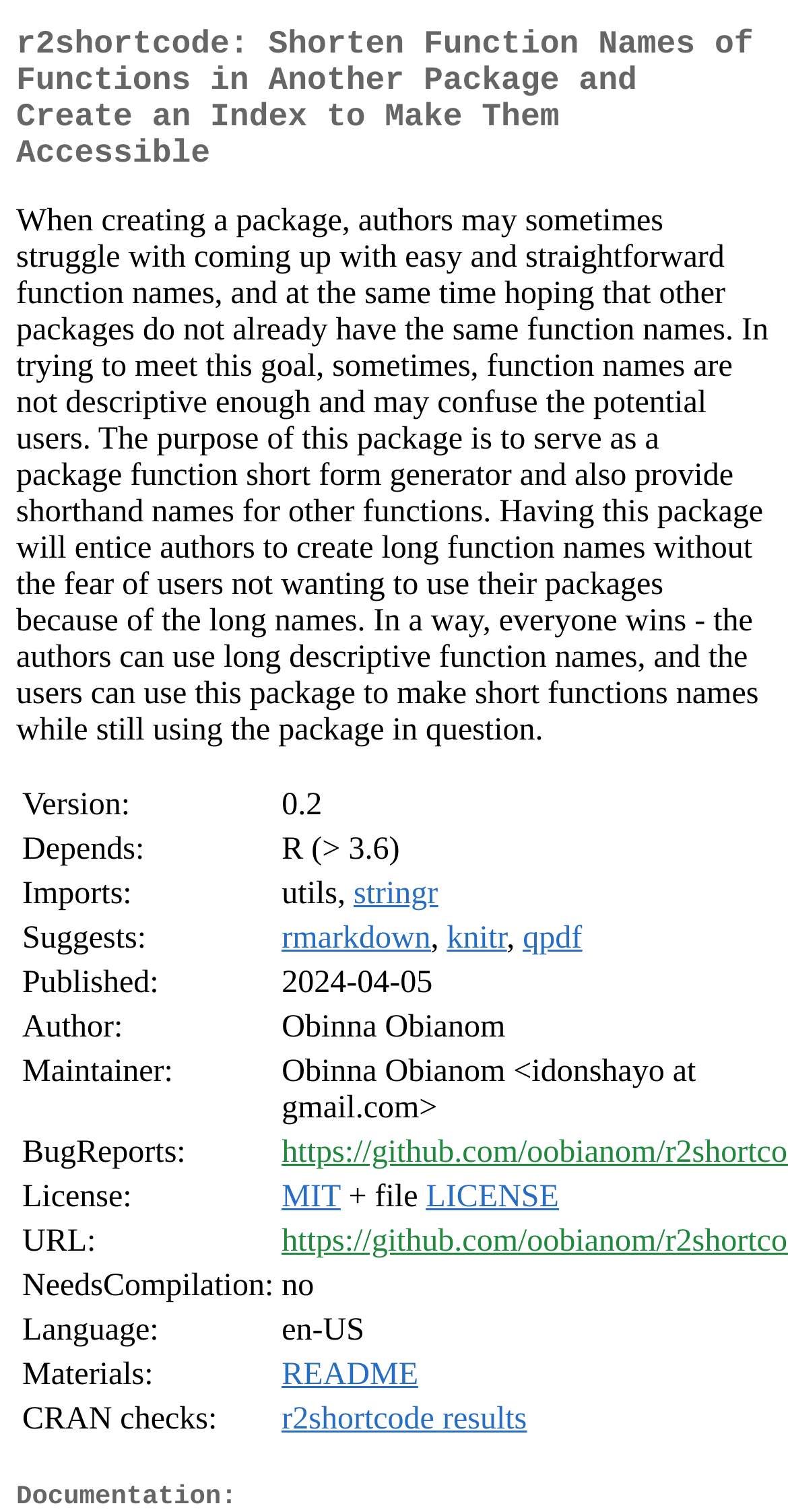Create an in-depth description of the webpage, covering main sections.

The webpage is about the R package "r2shortcode" on the Comprehensive R Archive Network (CRAN). At the top, there is a heading that displays the package name and a brief description. Below this heading, there is a paragraph of text that explains the purpose of the package, which is to help authors create short and accessible function names while allowing users to use long descriptive names.

To the right of this paragraph, there is a table with several rows, each containing information about the package, such as the version, dependencies, imports, suggests, publication date, author, maintainer, bug report links, license, URL, compilation requirements, language, and materials. Each row has a label on the left and the corresponding information on the right. Some of the rows have links to external resources, such as other packages or documentation.

Below the table, there is another heading that says "Documentation:". This section appears to be empty, but it may be a placeholder for future documentation or resources related to the package.